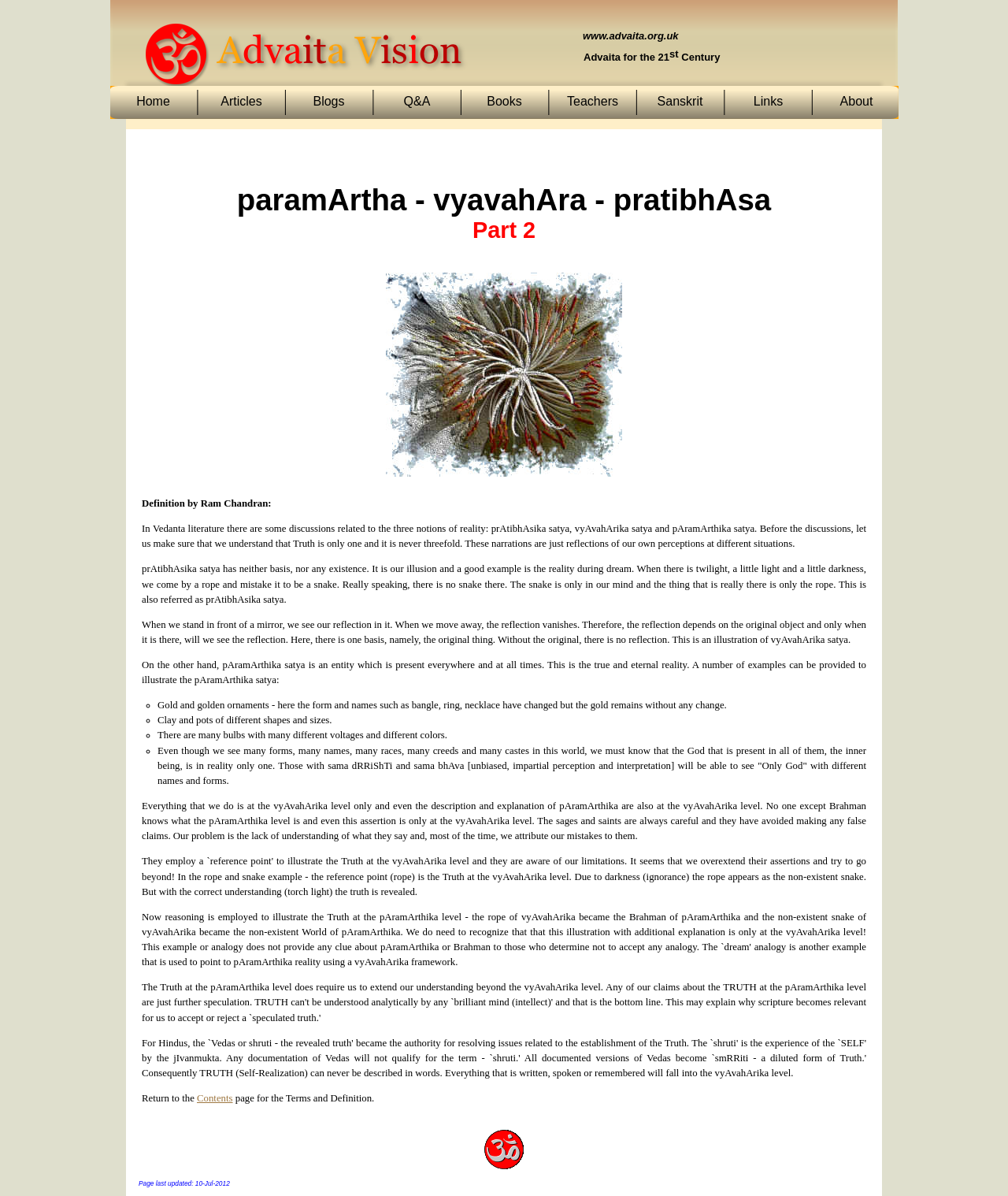Please determine the bounding box coordinates of the element's region to click for the following instruction: "Enter your email".

None